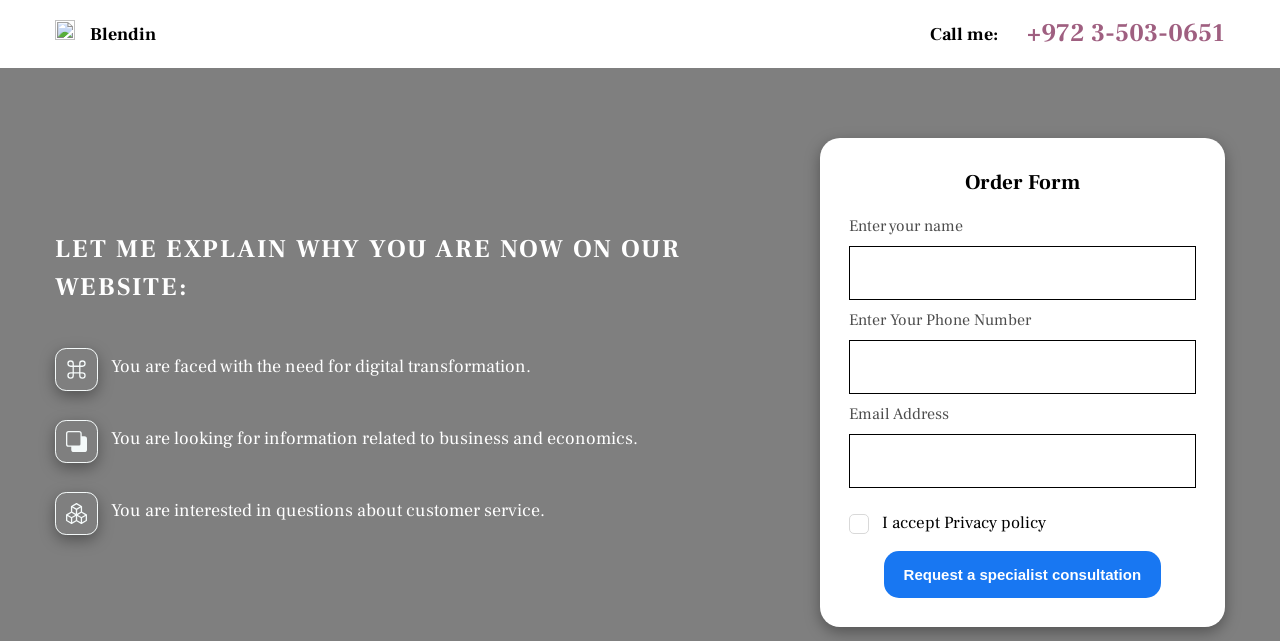Determine the bounding box coordinates in the format (top-left x, top-left y, bottom-right x, bottom-right y). Ensure all values are floating point numbers between 0 and 1. Identify the bounding box of the UI element described by: Blendin

[0.043, 0.031, 0.122, 0.075]